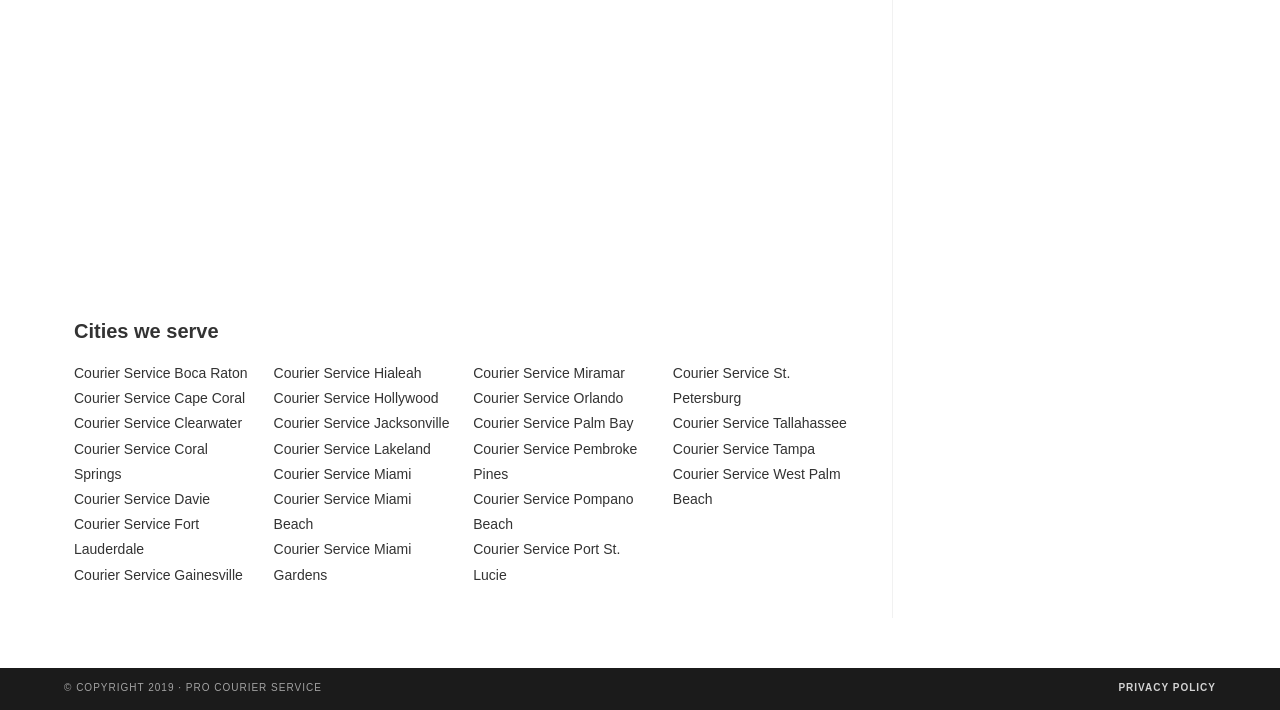Provide the bounding box coordinates of the HTML element described by the text: "Courier Service West Palm Beach".

[0.526, 0.656, 0.657, 0.714]